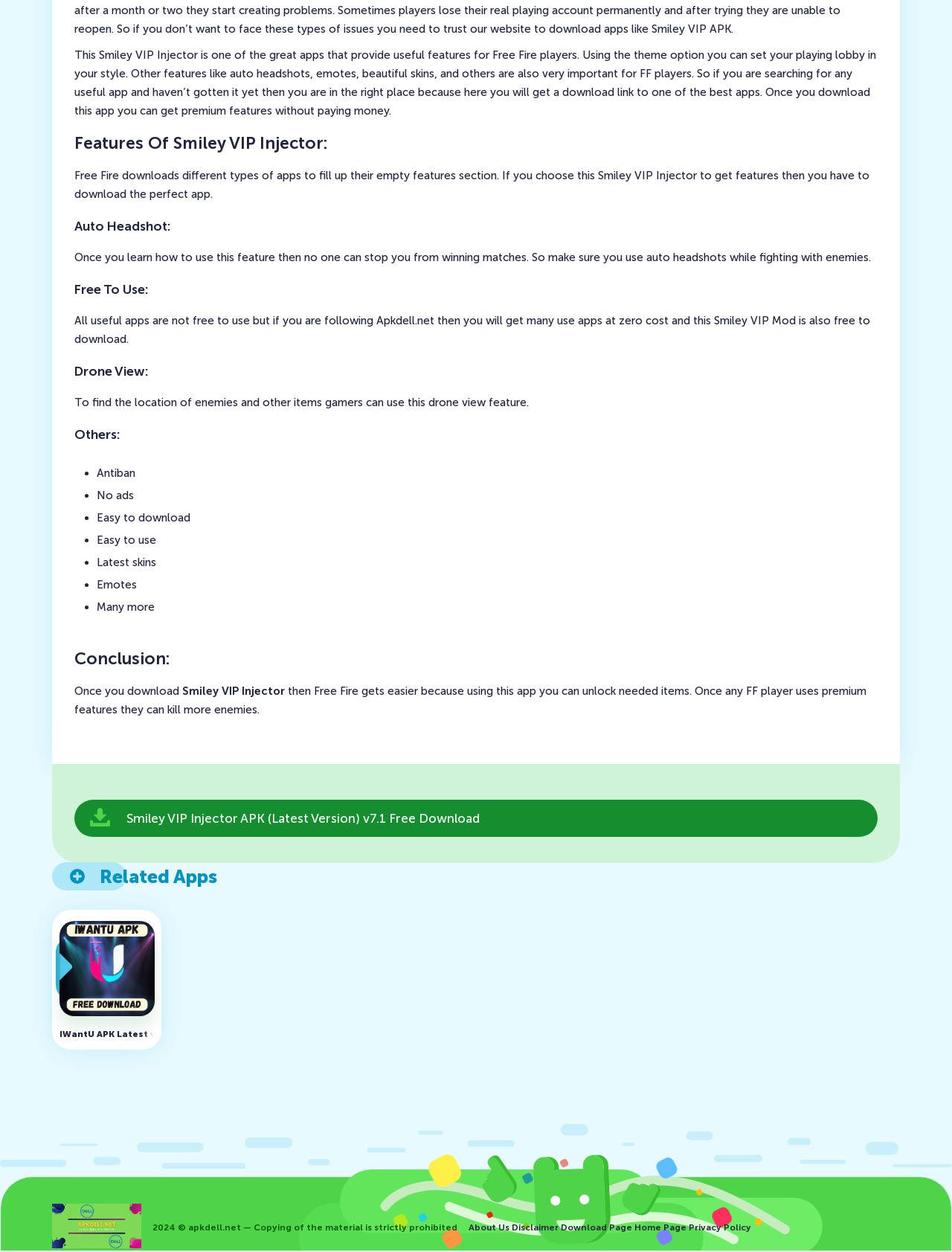Indicate the bounding box coordinates of the clickable region to achieve the following instruction: "Check disclaimer."

[0.538, 0.977, 0.587, 0.985]